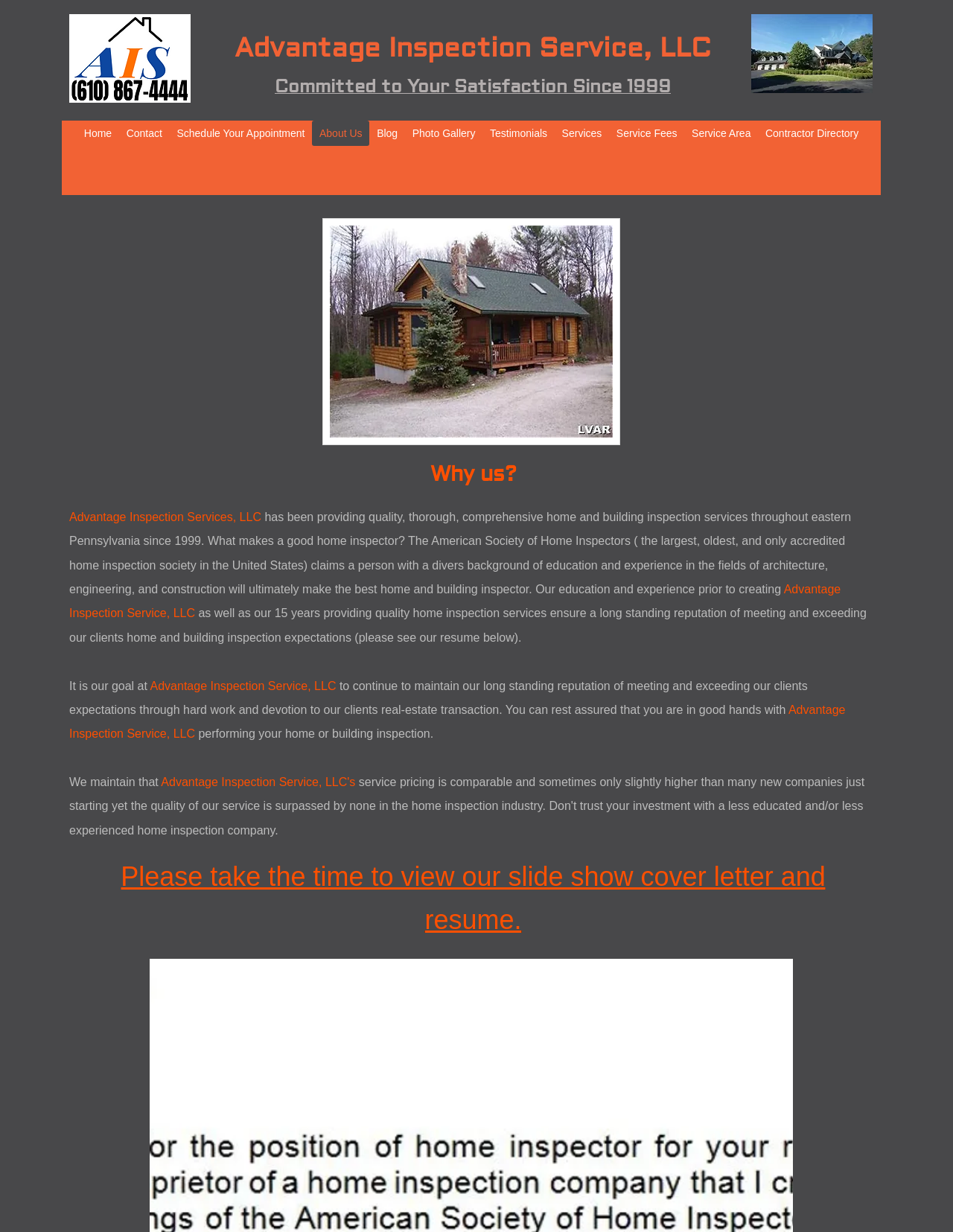Identify and provide the main heading of the webpage.

Advantage Inspection Service, LLC